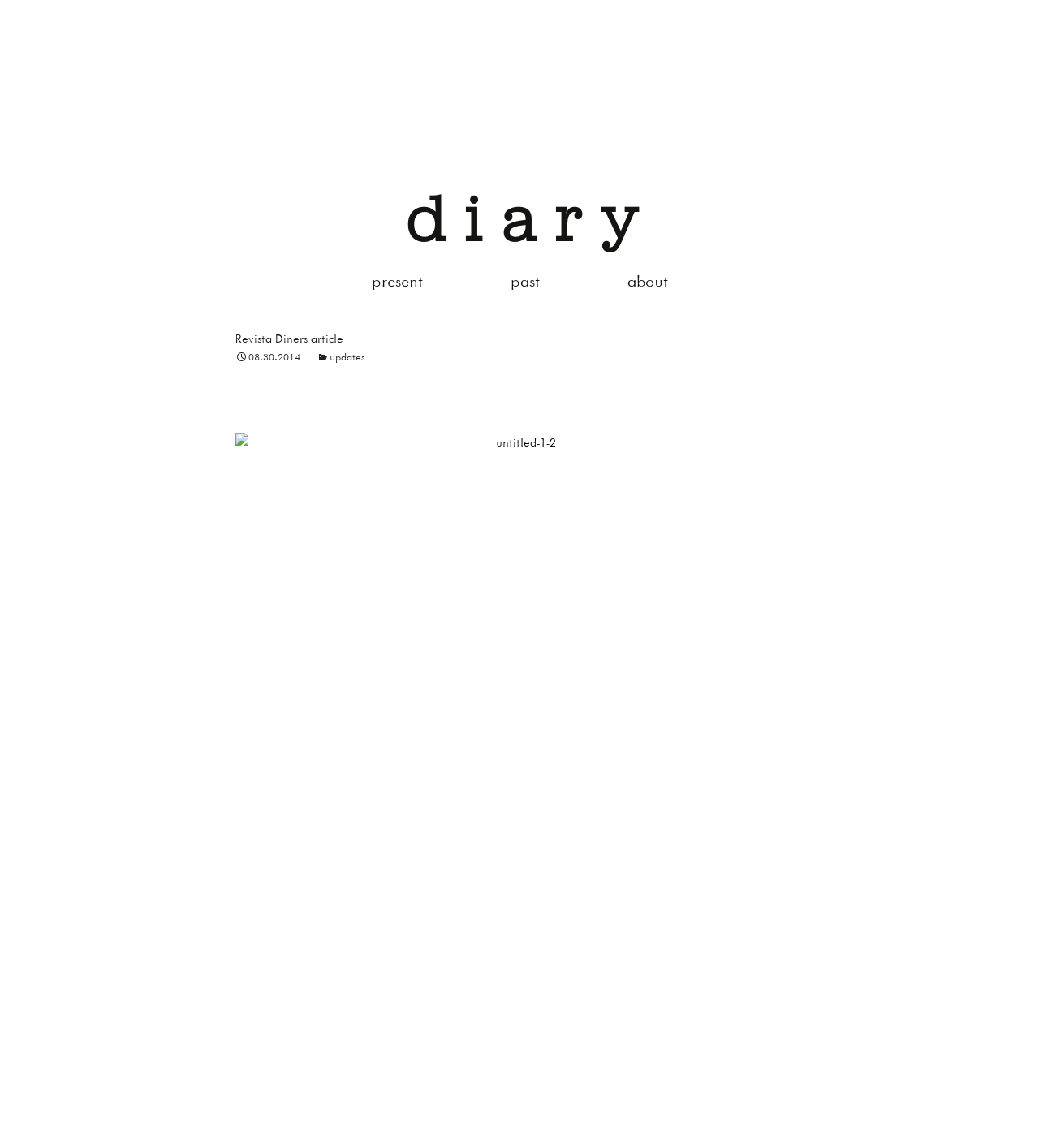Please provide a comprehensive response to the question based on the details in the image: What is the category of the article?

The category of the article can be determined by looking at the heading element 'diary' which is located below the link 'GIBBOUS' and has a bounding box of [0.094, 0.163, 0.906, 0.226].